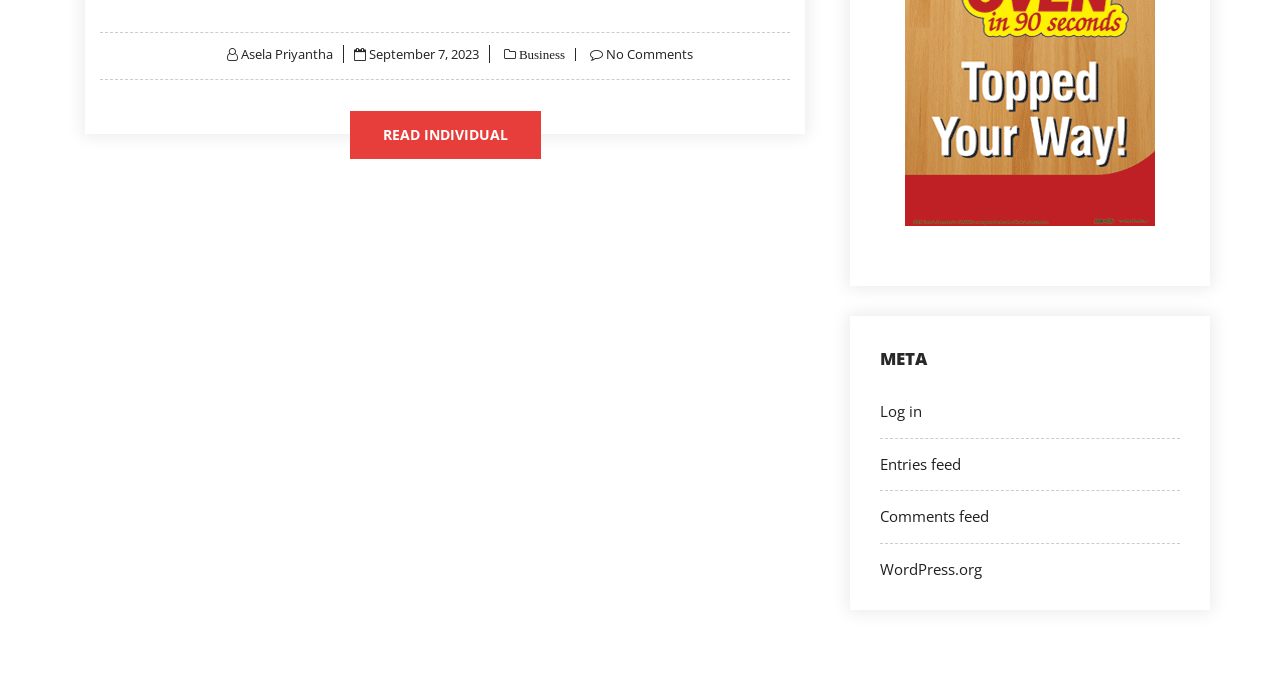How many comments does the post have?
Please answer the question as detailed as possible based on the image.

The number of comments can be found in the link element with the text 'No Comments' located near the top of the webpage, which suggests that the post has no comments.